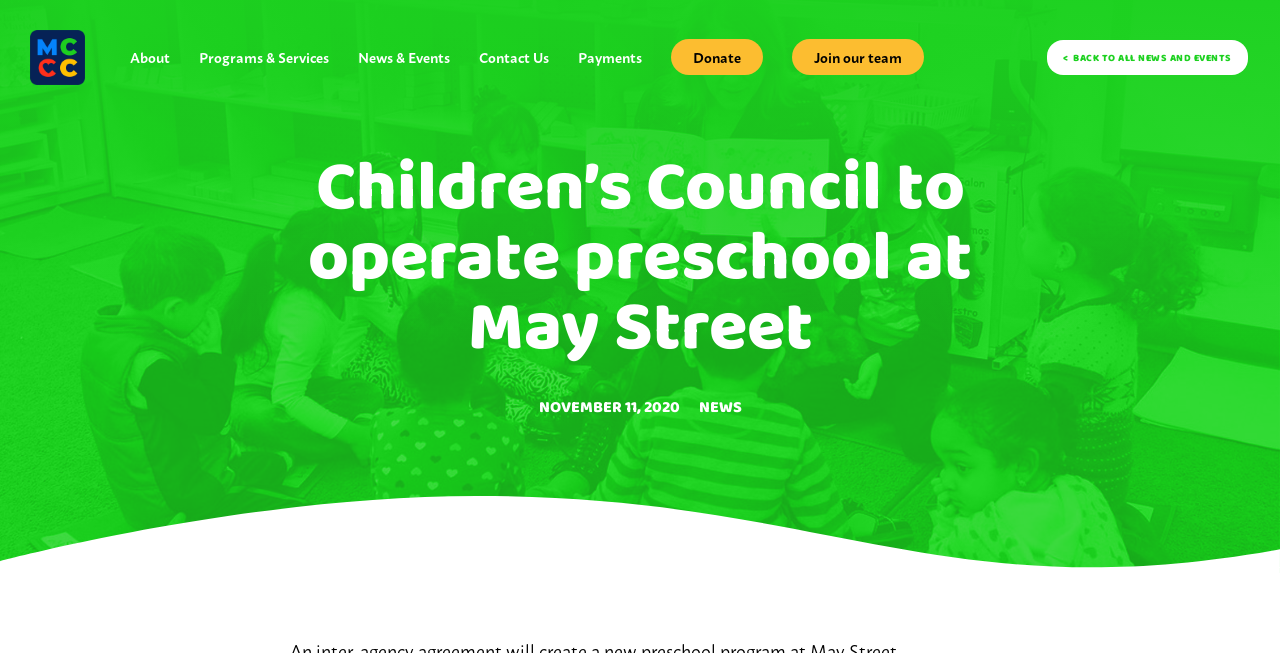Provide the bounding box coordinates for the area that should be clicked to complete the instruction: "Click the 'About' link".

[0.102, 0.046, 0.133, 0.13]